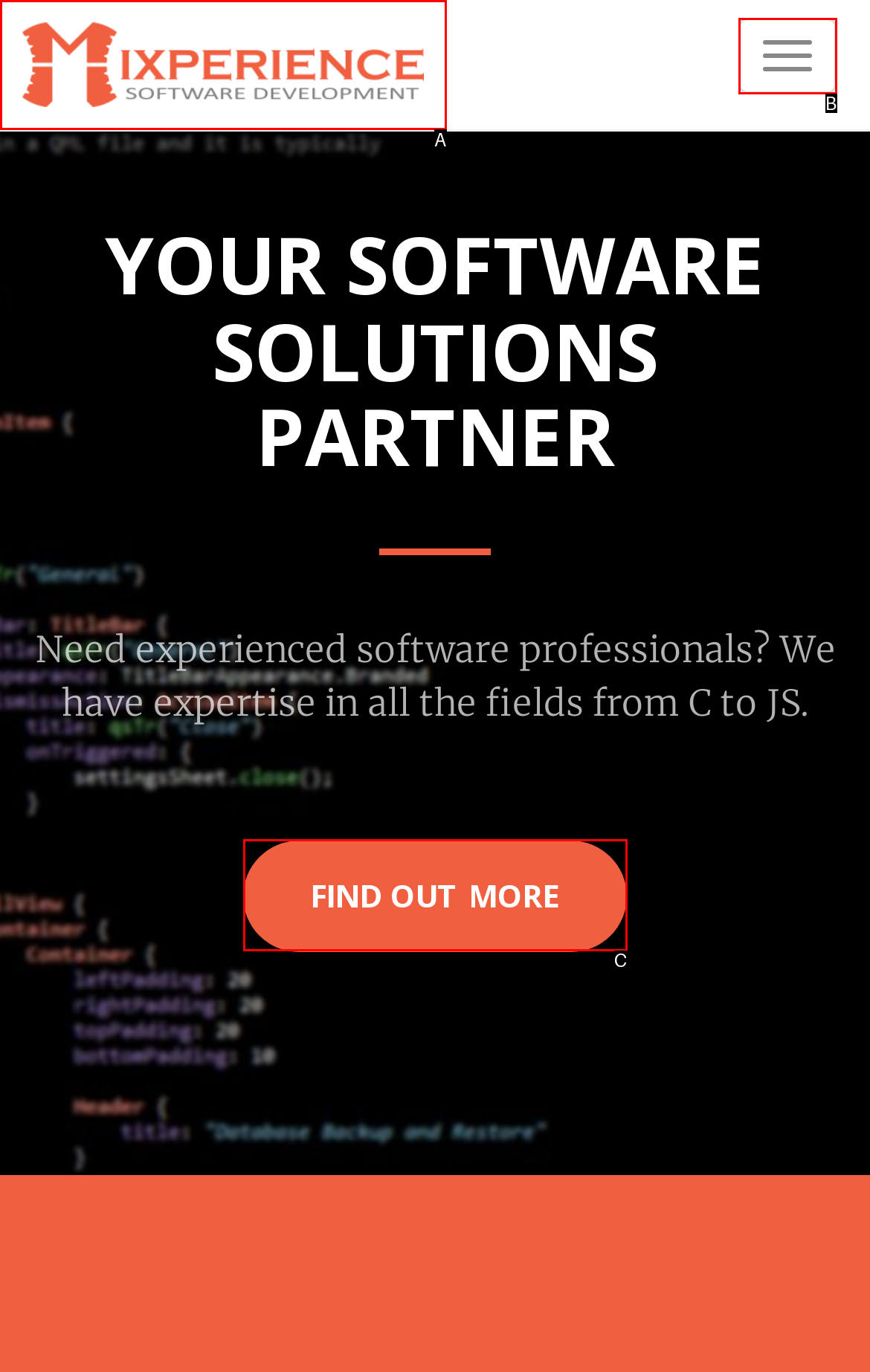From the given choices, identify the element that matches: parent_node: Toggle navigation
Answer with the letter of the selected option.

A